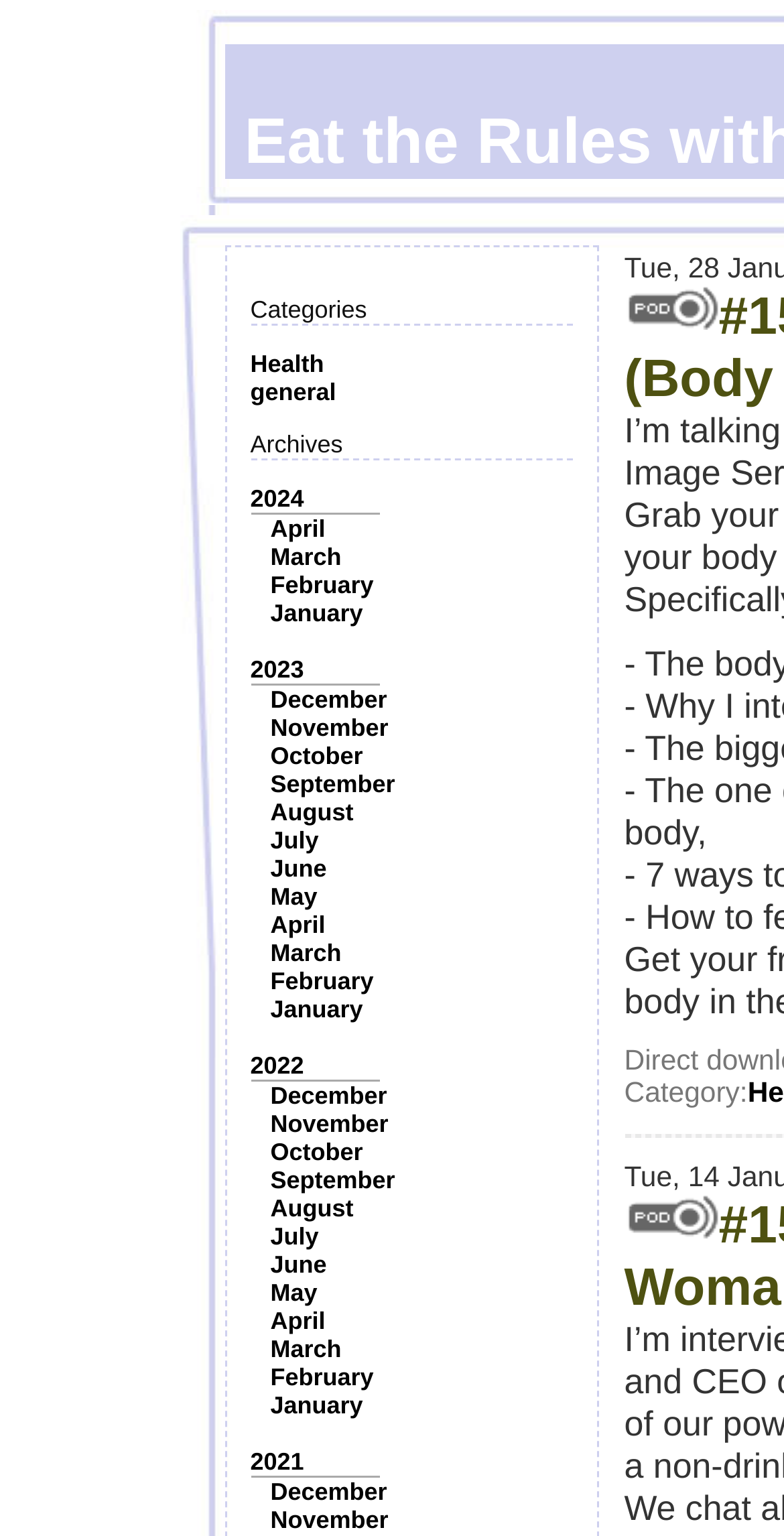From the element description: "February", extract the bounding box coordinates of the UI element. The coordinates should be expressed as four float numbers between 0 and 1, in the order [left, top, right, bottom].

[0.345, 0.63, 0.477, 0.648]